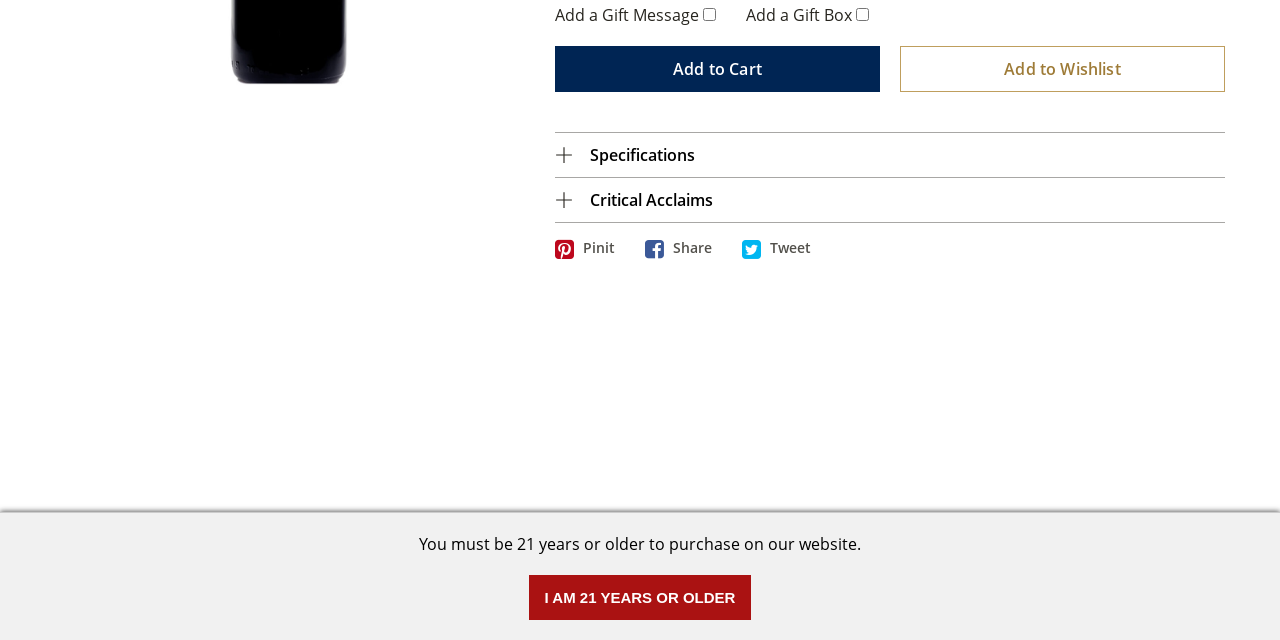Using the element description value="Return", predict the bounding box coordinates for the UI element. Provide the coordinates in (top-left x, top-left y, bottom-right x, bottom-right y) format with values ranging from 0 to 1.

None